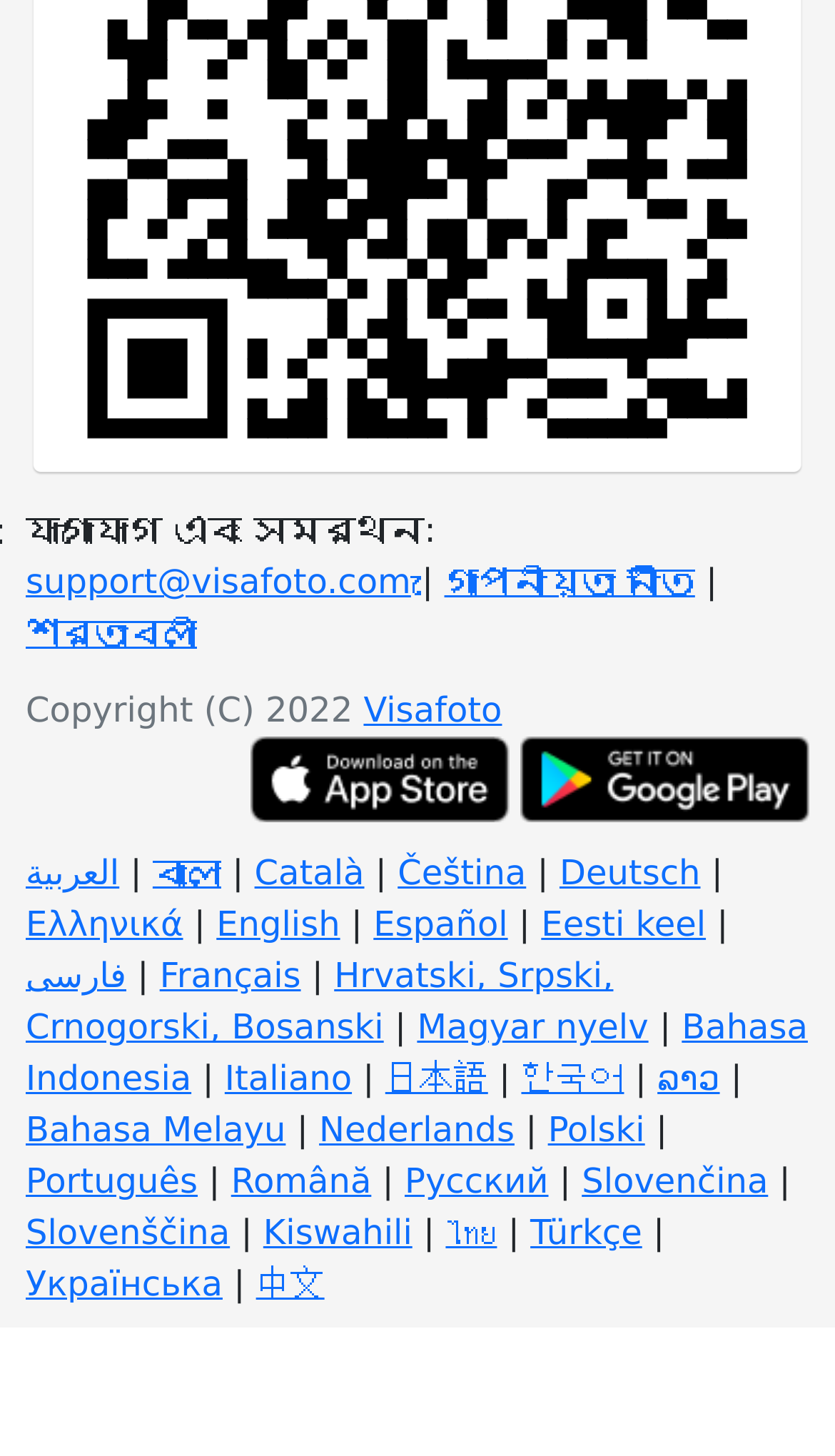Refer to the image and answer the question with as much detail as possible: How many app store options are available?

The app store options are listed at the top of the webpage, and there are 2 options available, including 'Download 7ID on the AppStore' and 'Download 7ID on the Google Play'.